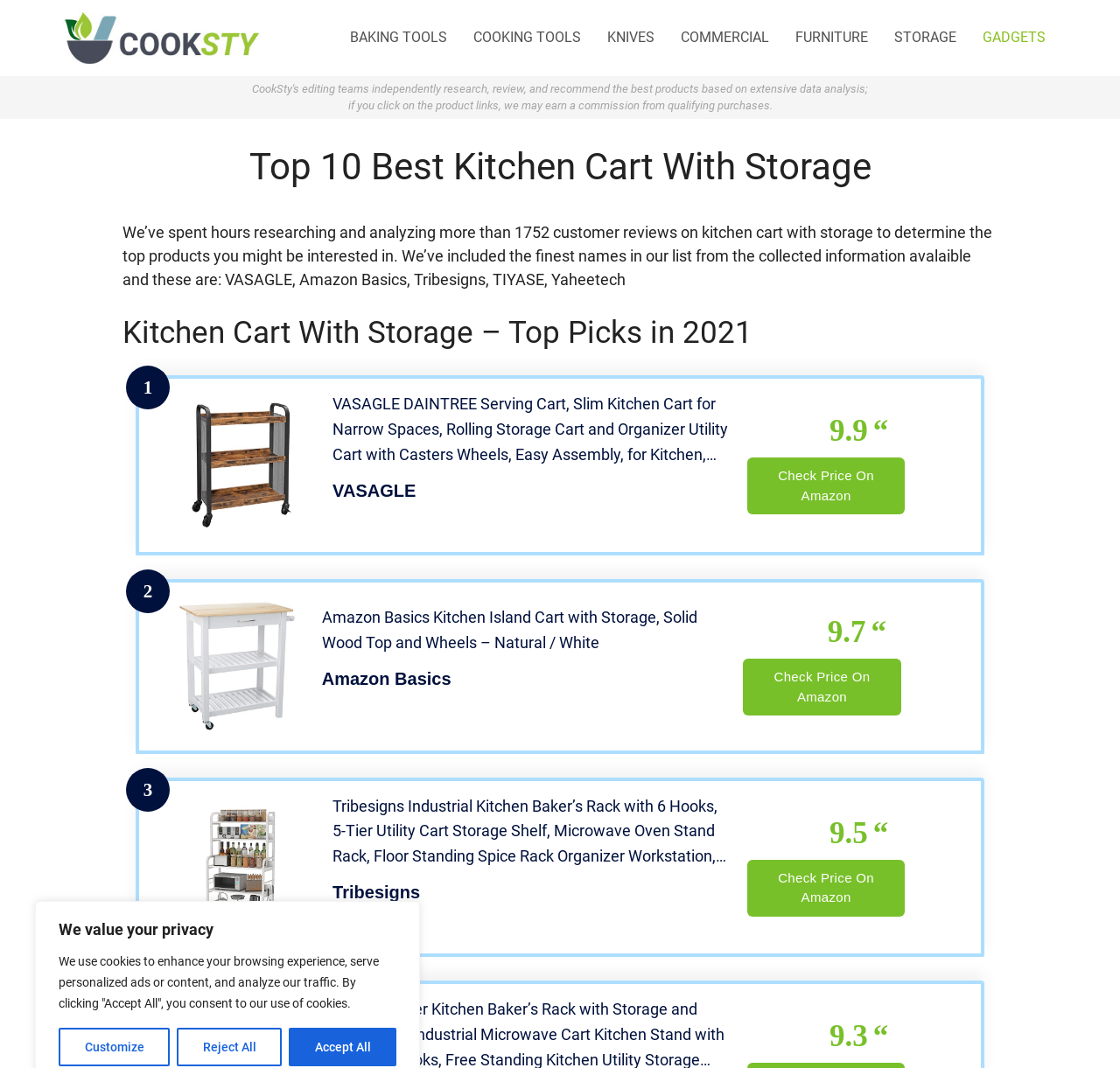Locate the bounding box for the described UI element: "Check price on Amazon". Ensure the coordinates are four float numbers between 0 and 1, formatted as [left, top, right, bottom].

[0.67, 0.432, 0.819, 0.473]